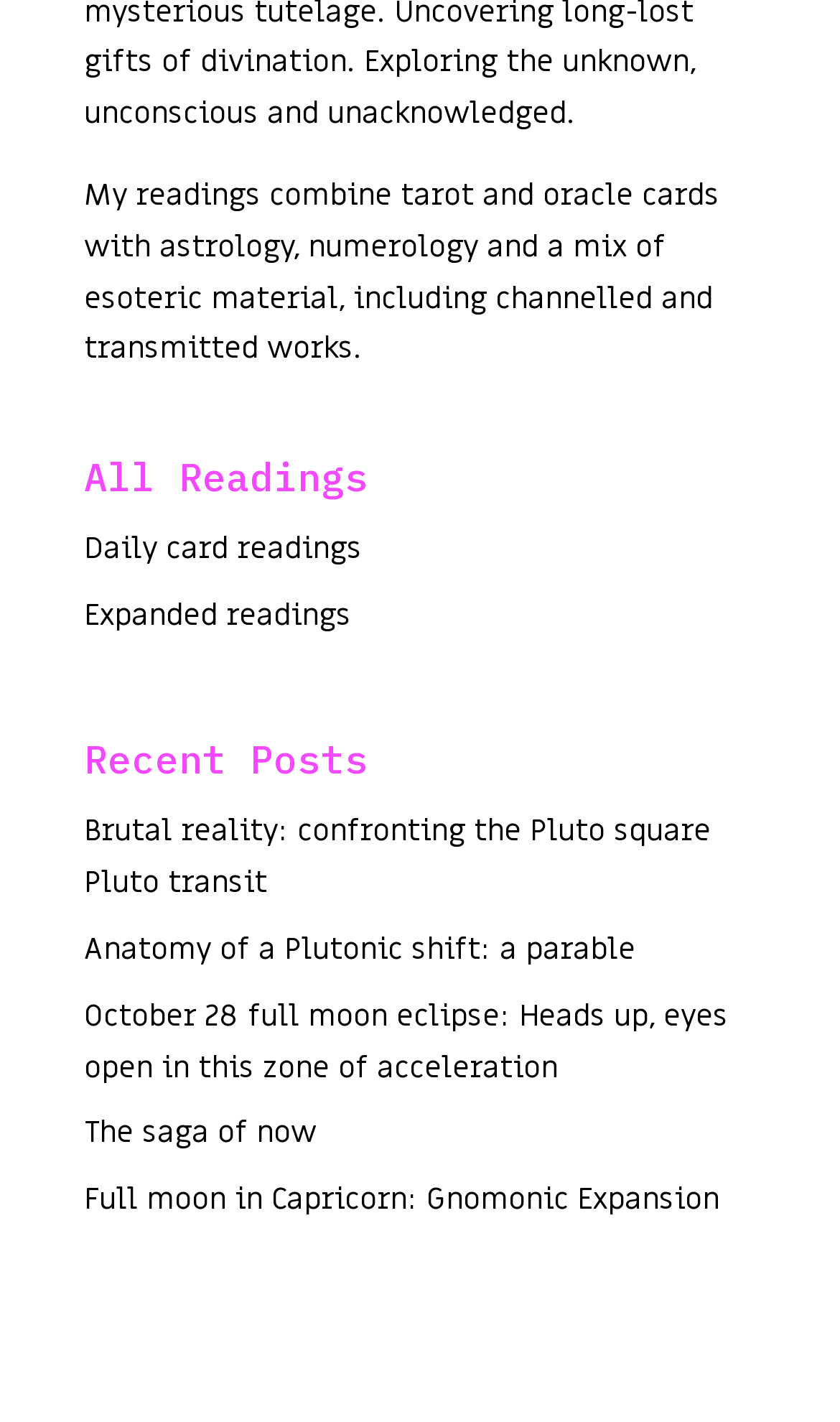What is the topic of the readings?
Provide a well-explained and detailed answer to the question.

Based on the links under 'All Readings' and 'Recent Posts', it is clear that the topic of the readings is astrology, as they mention terms like Pluto, full moon eclipse, and Capricorn.